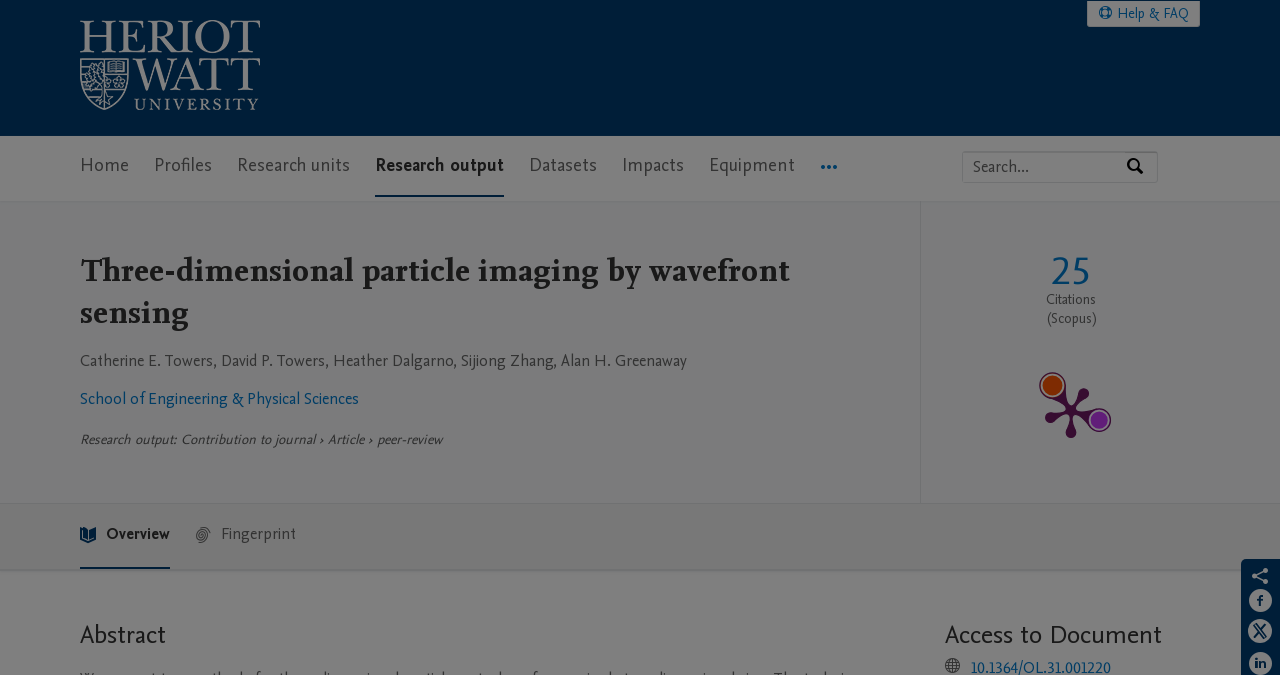Answer this question in one word or a short phrase: What social media platform is the first sharing option?

Facebook